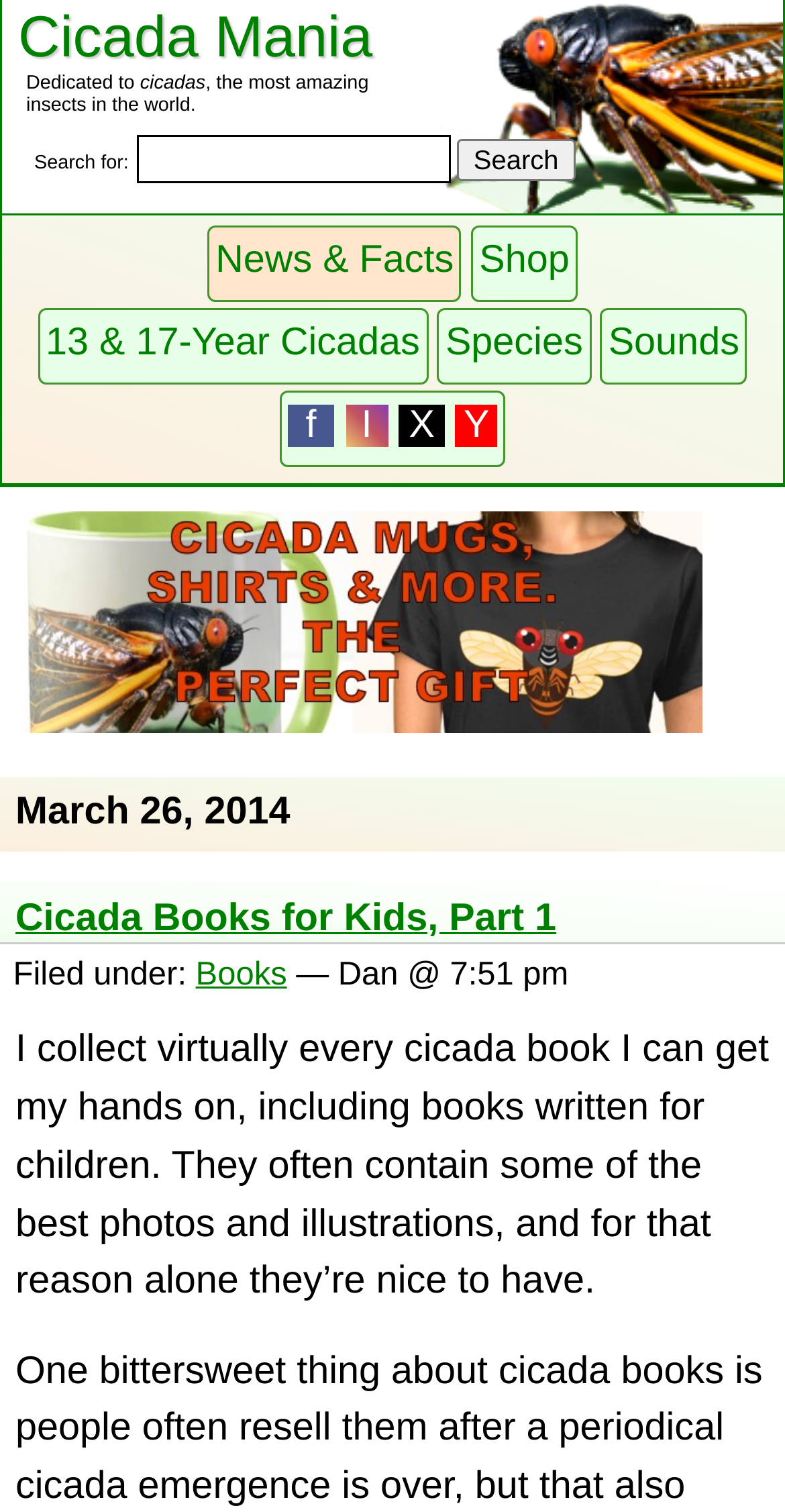From the screenshot, find the bounding box of the UI element matching this description: "alt="Cicada T-shirts"". Supply the bounding box coordinates in the form [left, top, right, bottom], each a float between 0 and 1.

[0.02, 0.469, 0.905, 0.497]